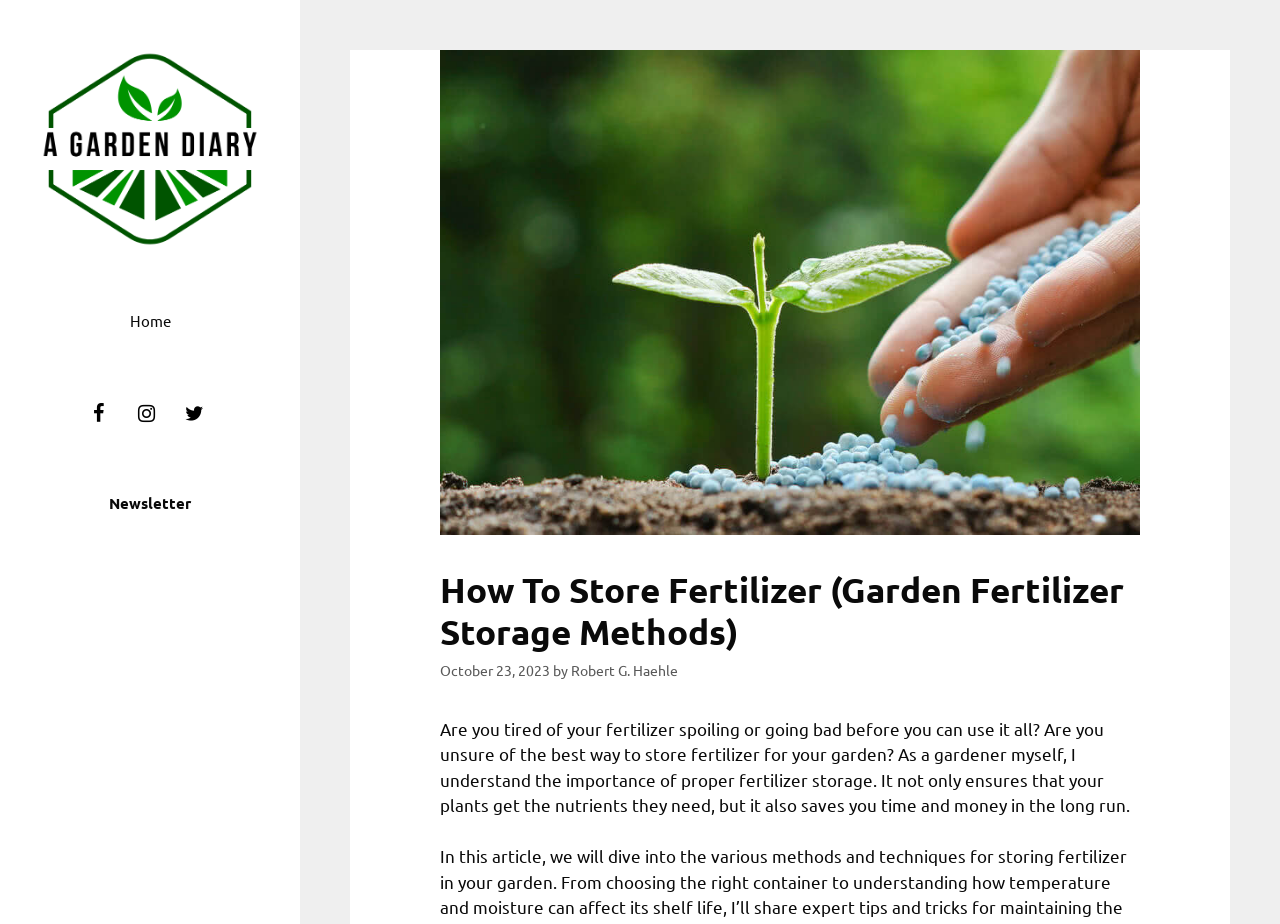Locate and extract the headline of this webpage.

How To Store Fertilizer (Garden Fertilizer Storage Methods)